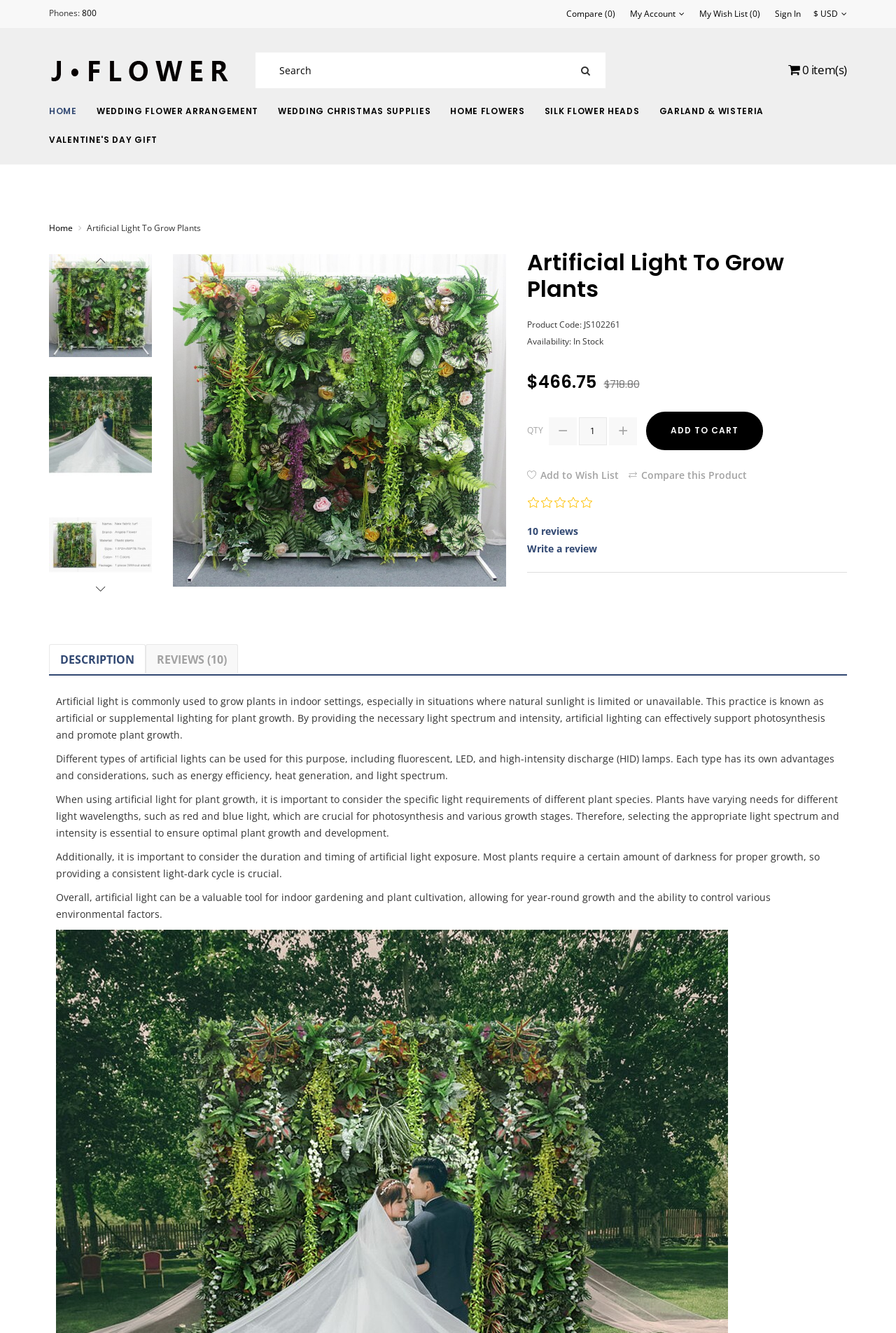Generate a thorough caption that explains the contents of the webpage.

This webpage is about artificial light to grow plants. At the top, there is a navigation bar with links to "Phones", "My Account", "My Wish List", "Sign In", and a currency selector. Below the navigation bar, there is a search bar and a button to submit the search query. To the right of the search bar, there is a button with a shopping cart icon and a count of items in the cart.

Below the navigation bar, there are several links to different categories, including "HOME", "WEDDING FLOWER ARRANGEMENT", "WEDDING CHRISTMAS SUPPLIES", "HOME FLOWERS", "SILK FLOWER HEADS", "GARLAND & WISTERIA", and "VALENTINE'S DAY GIFT".

The main content of the page is about artificial light to grow plants. There is a heading with the title "Artificial Light To Grow Plants" and an image below it. Below the image, there is a product description with details such as product code, availability, price, and quantity. There are also buttons to add the product to the cart, wish list, or compare it with other products.

To the right of the product description, there are several links to reviews and a description of the product. The description is divided into several paragraphs, explaining the use of artificial light for plant growth, the different types of artificial lights, and the importance of considering the specific light requirements of different plant species.

At the bottom of the page, there are links to "DESCRIPTION", "REVIEWS (10)", and a separator line.